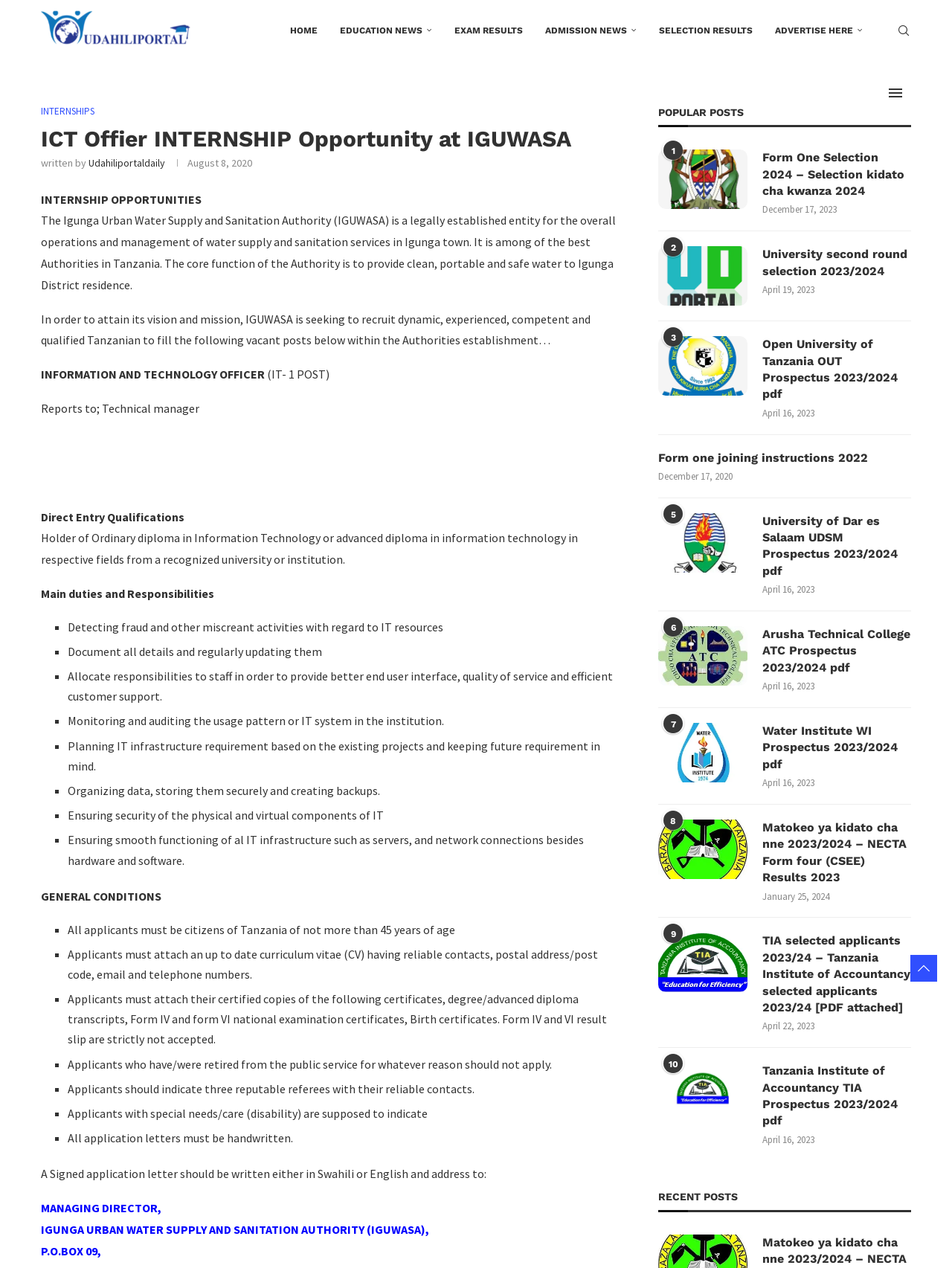Generate the title text from the webpage.

ICT Offier INTERNSHIP Opportunity at IGUWASA